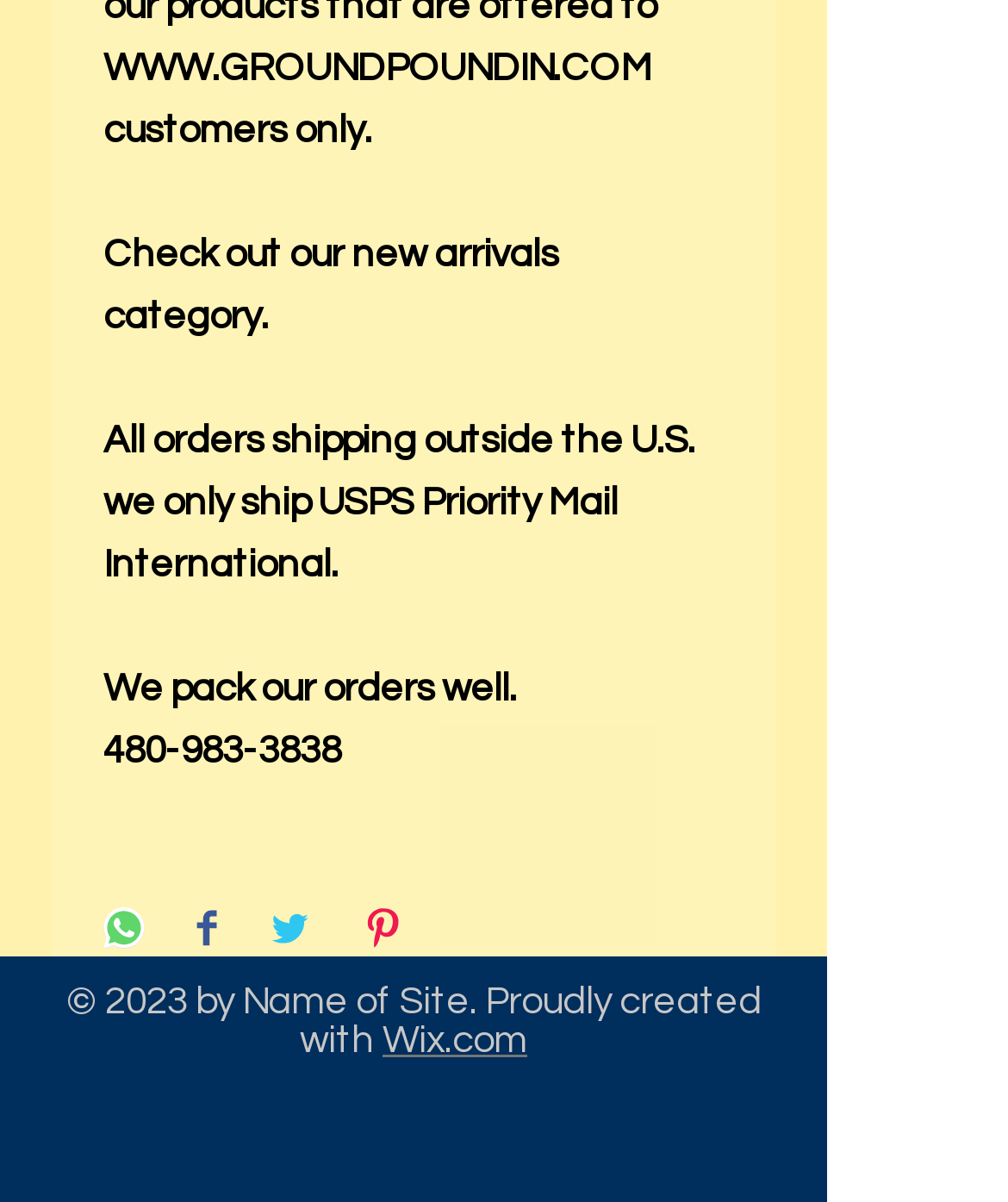What is the shipping method used for international orders?
Look at the image and respond with a one-word or short phrase answer.

USPS Priority Mail International